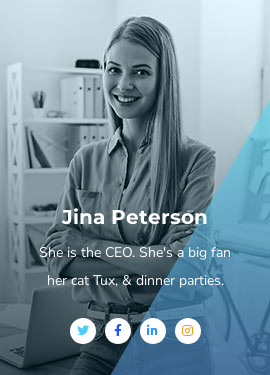How can one connect with Jina online?
Based on the screenshot, provide a one-word or short-phrase response.

Through social media